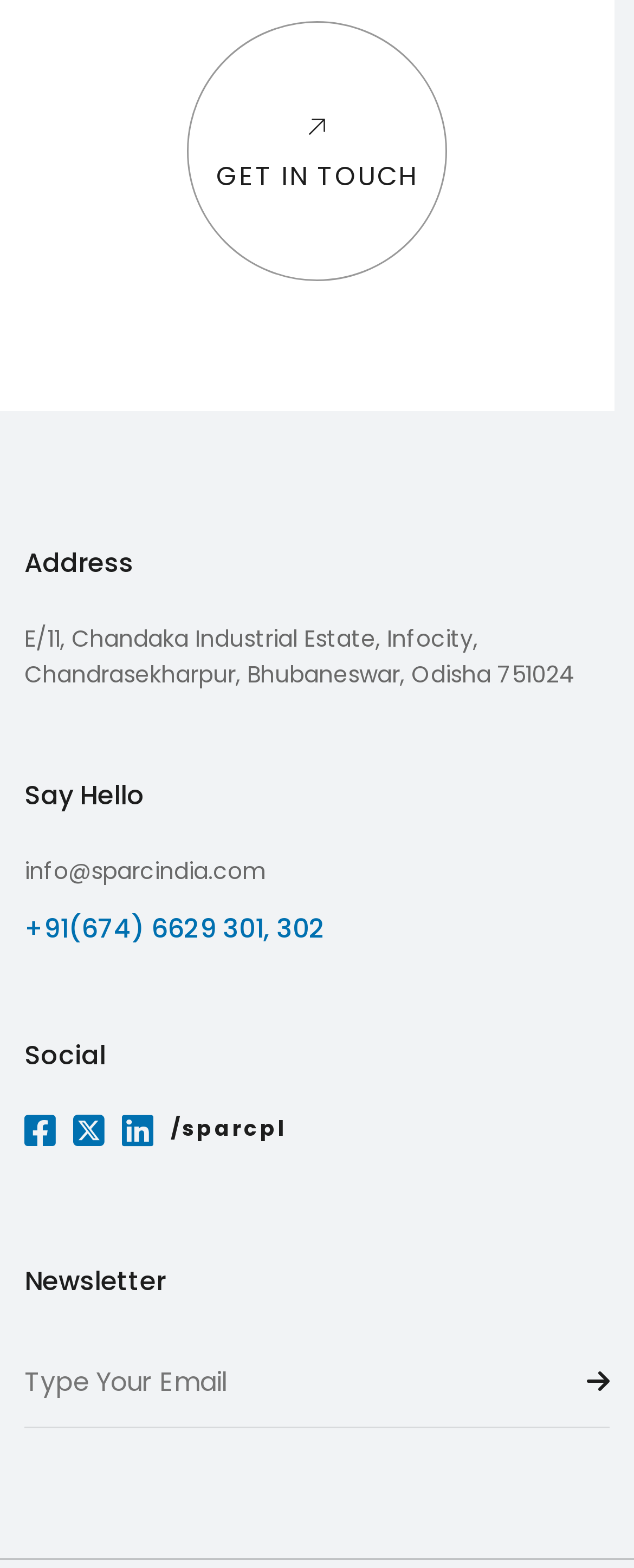What is the address of the company?
Refer to the image and give a detailed answer to the query.

I found the address by looking at the 'Address' heading and the static text that follows it, which provides the full address of the company.